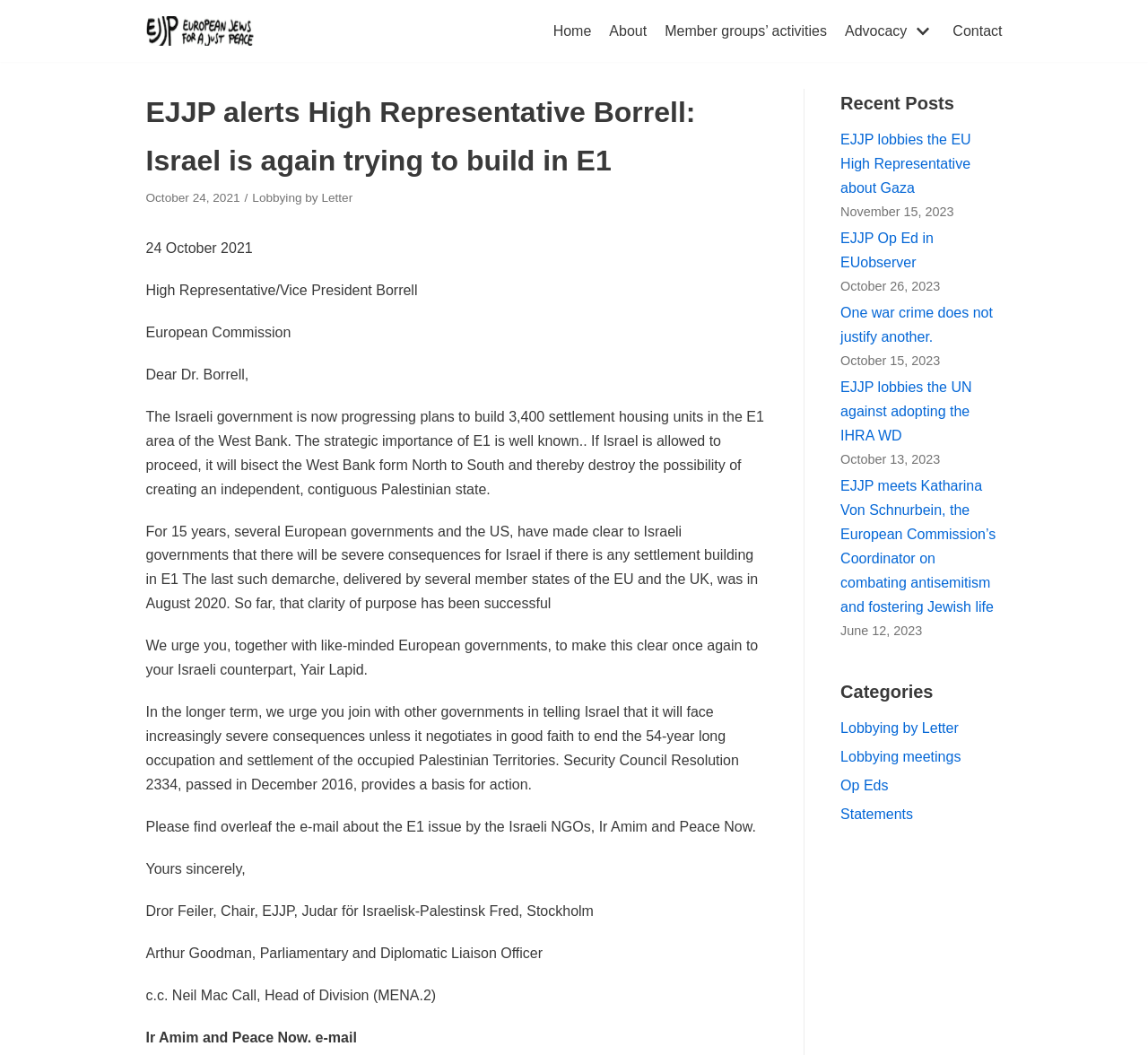Please find and generate the text of the main header of the webpage.

EJJP alerts High Representative Borrell: Israel is again trying to build in E1